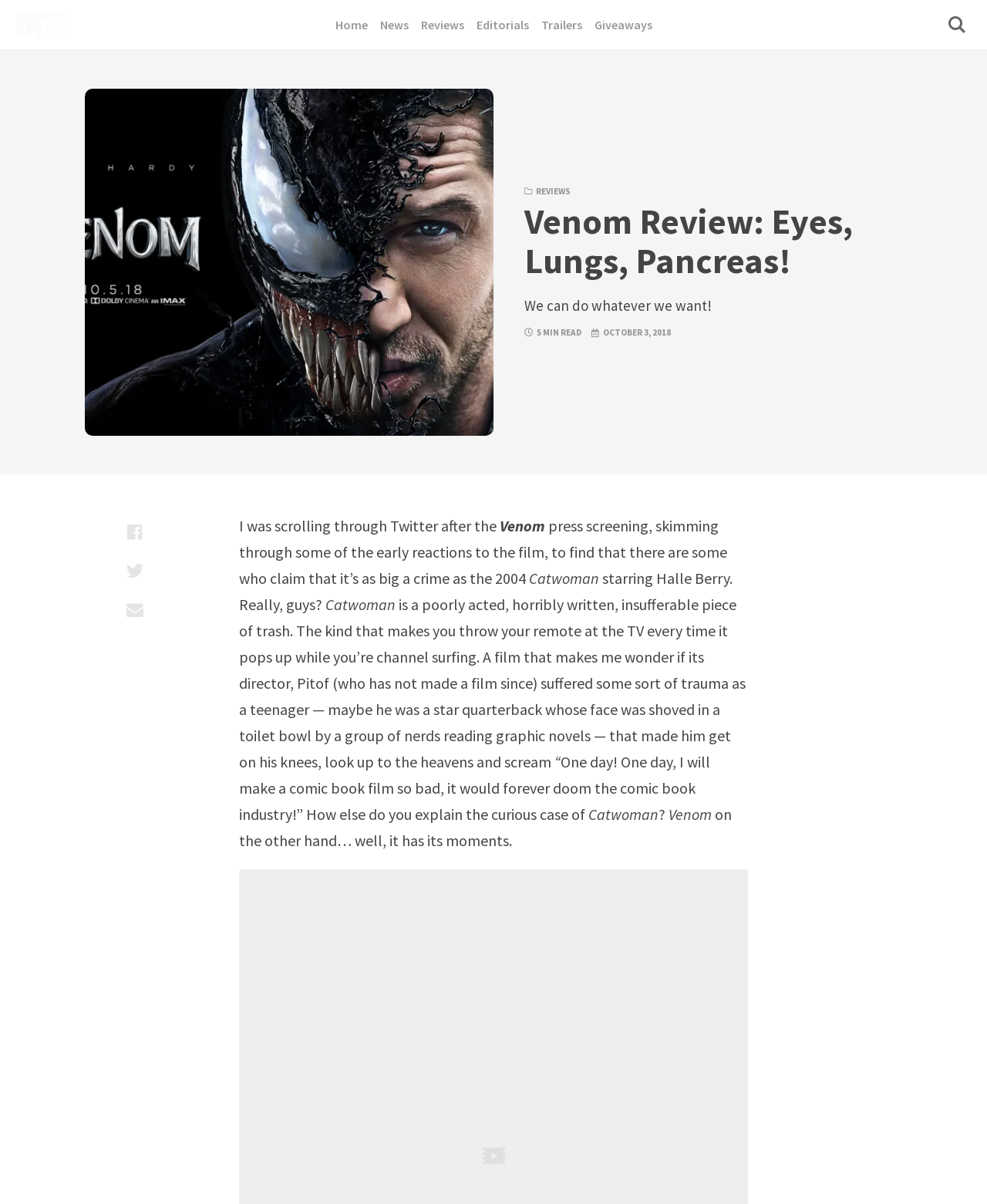Please find and provide the title of the webpage.

Venom Review: Eyes, Lungs, Pancreas!